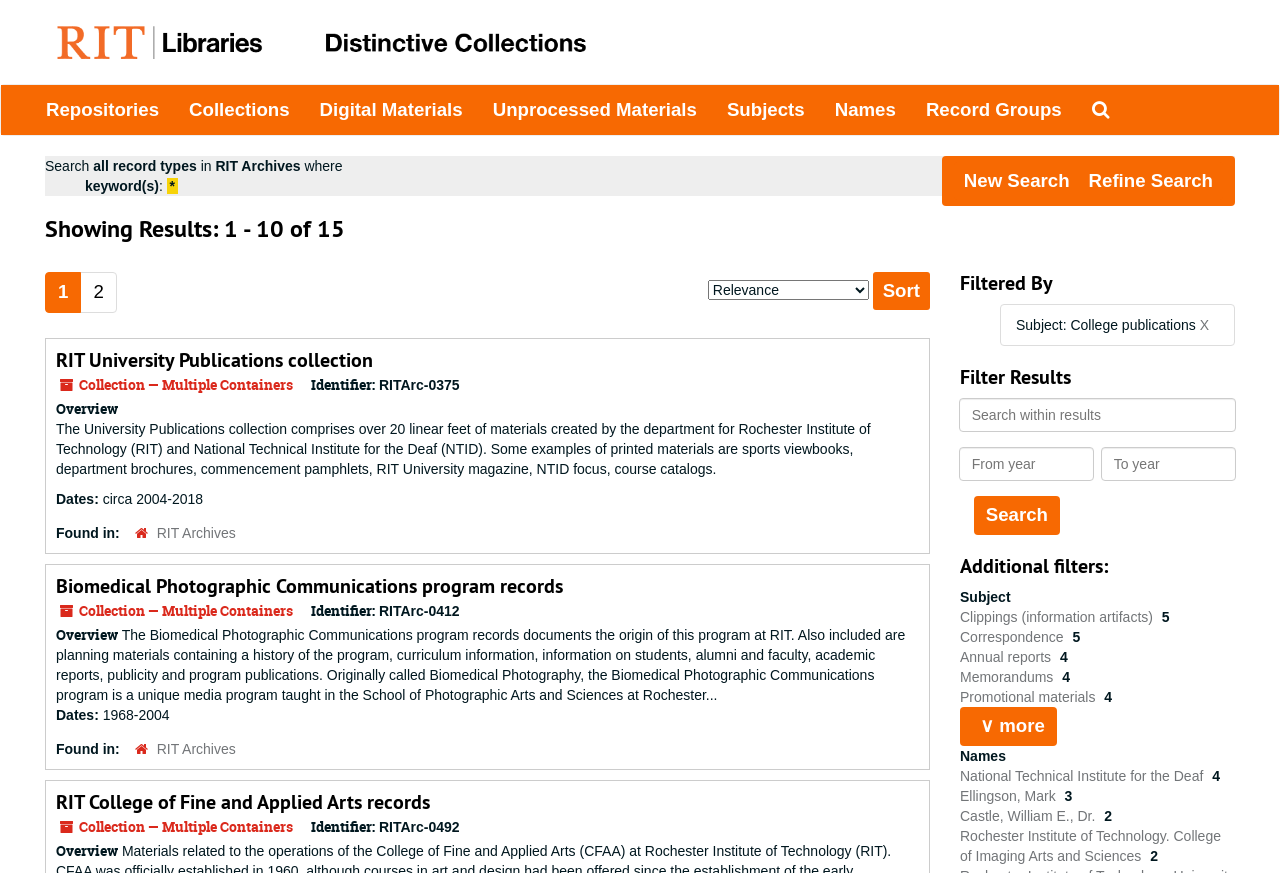Select the bounding box coordinates of the element I need to click to carry out the following instruction: "Search within results".

[0.749, 0.456, 0.966, 0.495]